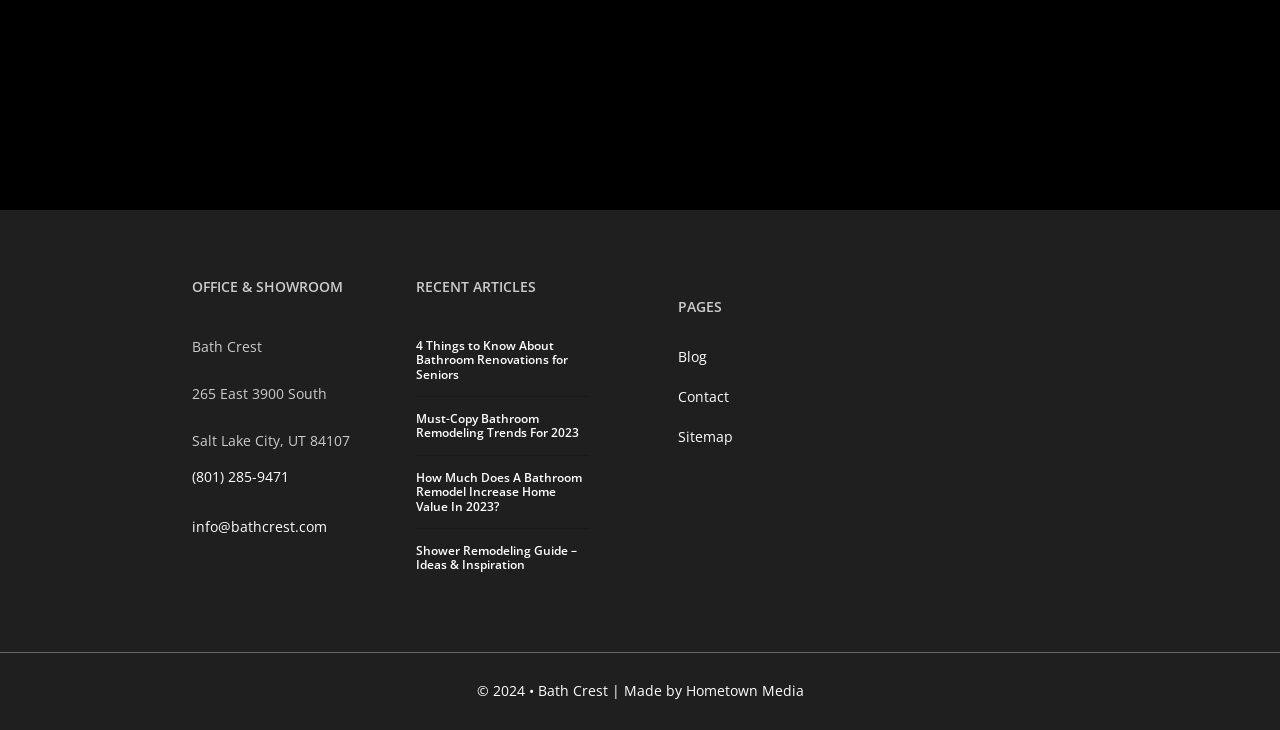Identify the bounding box for the given UI element using the description provided. Coordinates should be in the format (top-left x, top-left y, bottom-right x, bottom-right y) and must be between 0 and 1. Here is the description: Get A Quote

[0.709, 0.201, 0.791, 0.245]